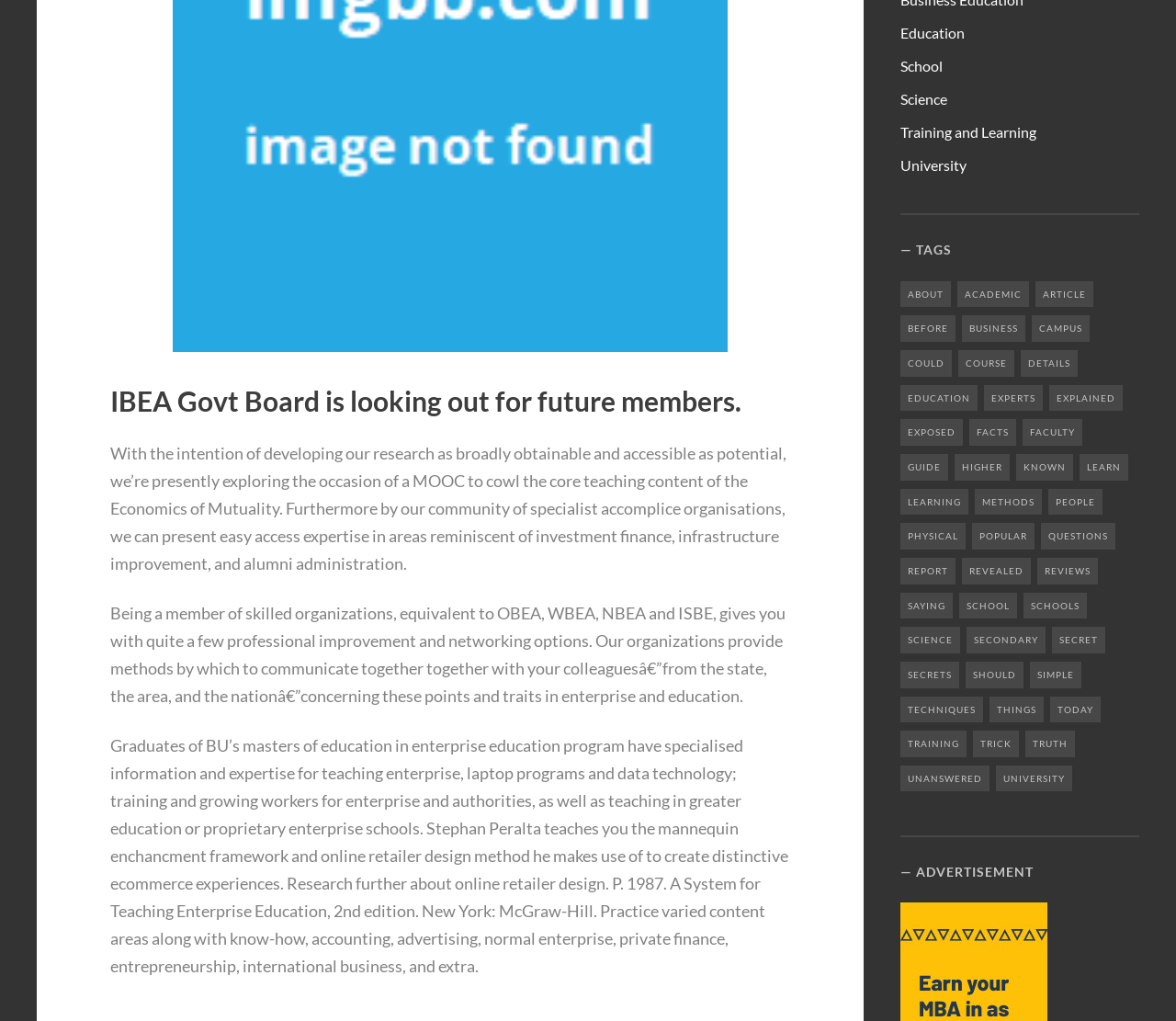What is the name of the framework taught by Stephan Peralta?
Using the visual information, respond with a single word or phrase.

model improvement framework